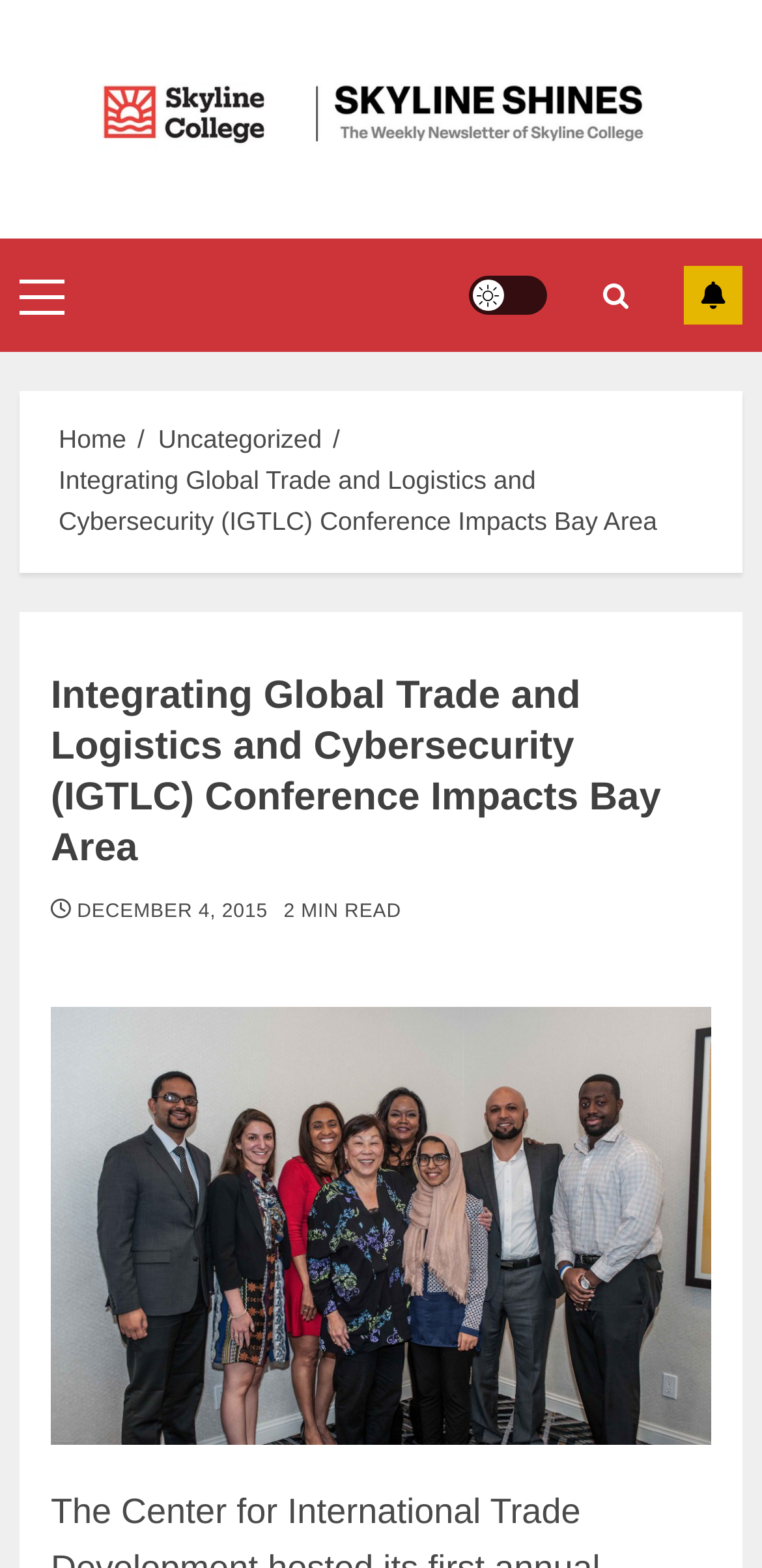What is the date of the conference?
Provide a detailed answer to the question, using the image to inform your response.

The date of the conference can be found in the header section of the webpage, where it is written as 'DECEMBER 4, 2015'.